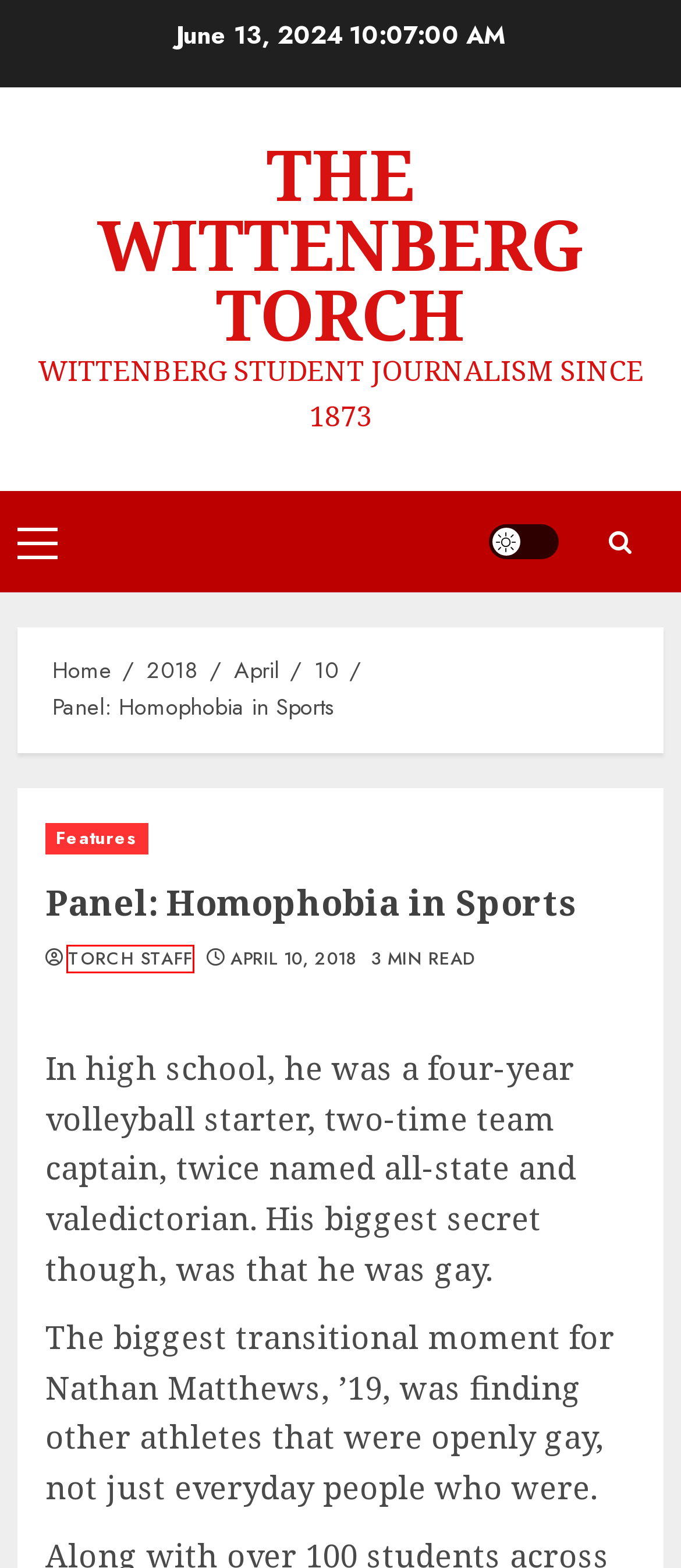Look at the screenshot of a webpage that includes a red bounding box around a UI element. Select the most appropriate webpage description that matches the page seen after clicking the highlighted element. Here are the candidates:
A. Features – The Wittenberg Torch
B. Torch Staff – The Wittenberg Torch
C. April 2018 – The Wittenberg Torch
D. April 10, 2018 – The Wittenberg Torch
E. April 2024 – The Wittenberg Torch
F. The Wittenberg Torch – Wittenberg Student Journalism Since 1873
G. Inspired by THE RIVER, Wilderness Writers Go Kayaking – The Wittenberg Torch
H. Indigenous People’s Day – The Wittenberg Torch

B